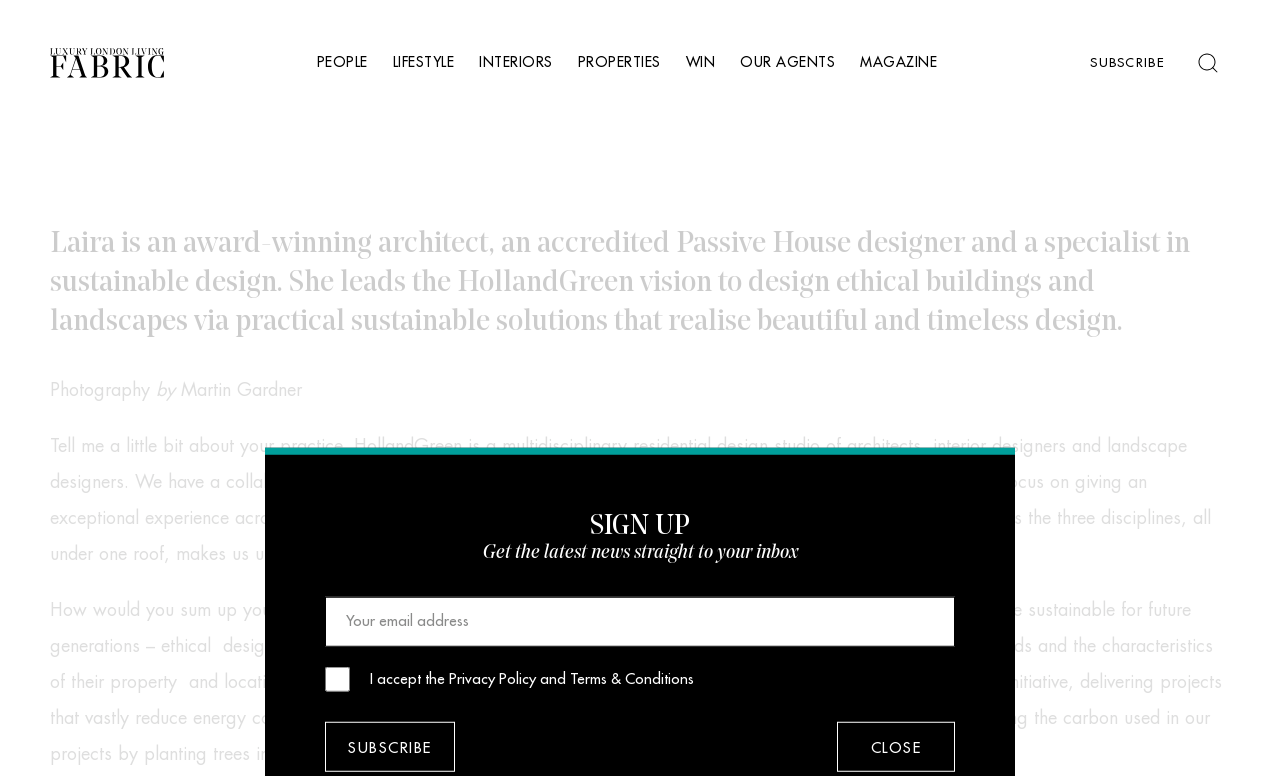Offer a comprehensive description of the webpage’s content and structure.

This webpage is about Laira Piccinato, an award-winning architect and sustainable design specialist. At the top left corner, there is a site logo, accompanied by a row of navigation links, including "PEOPLE", "LIFESTYLE", "INTERIORS", "PROPERTIES", "WIN", "OUR AGENTS", and "MAGAZINE". On the top right corner, there is a "SUBSCRIBE" link and a social media icon.

Below the navigation links, there is a heading that describes Laira's profession and expertise. Underneath the heading, there is a photography credit, "Photography by Martin Gardner". 

The main content of the webpage is an interview with Laira, where she talks about her practice, HollandGreen, and her design ethos. The interview is divided into three sections, each with a question and Laira's response. The questions are "Tell me a little bit about your practice", "How would you sum up your design ethos?", and the responses are paragraphs of text that describe her practice and design philosophy.

At the bottom of the page, there is a section to sign up for a newsletter, with a "SIGN UP" button, a text box to enter an email address, and a checkbox to accept the Privacy Policy and Terms & Conditions. There are also links to the Privacy Policy and Terms & Conditions. On the right side of the sign-up section, there is a "CLOSE" button.